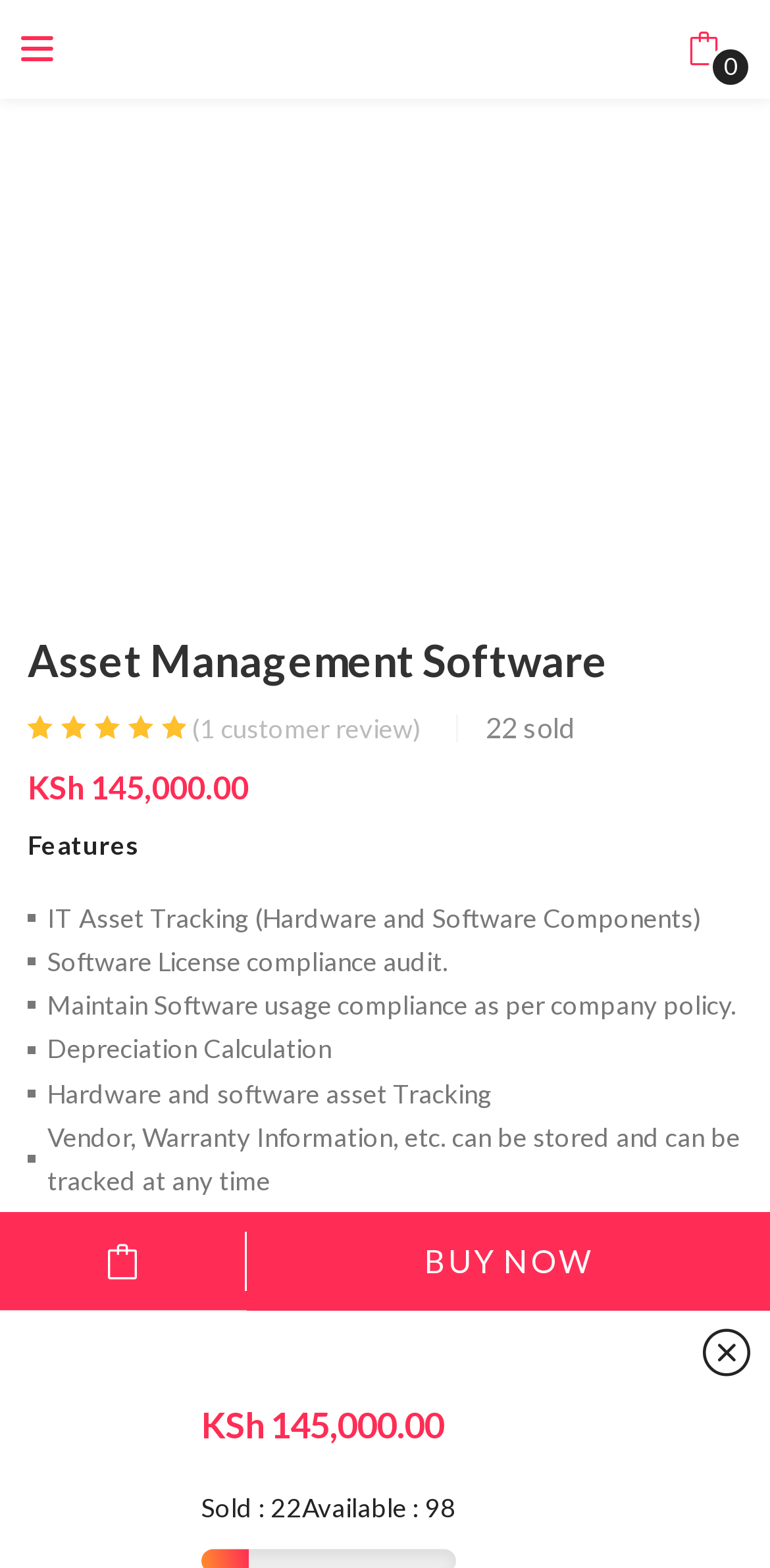Based on the element description 0, identify the bounding box coordinates for the UI element. The coordinates should be in the format (top-left x, top-left y, bottom-right x, bottom-right y) and within the 0 to 1 range.

[0.892, 0.0, 0.936, 0.063]